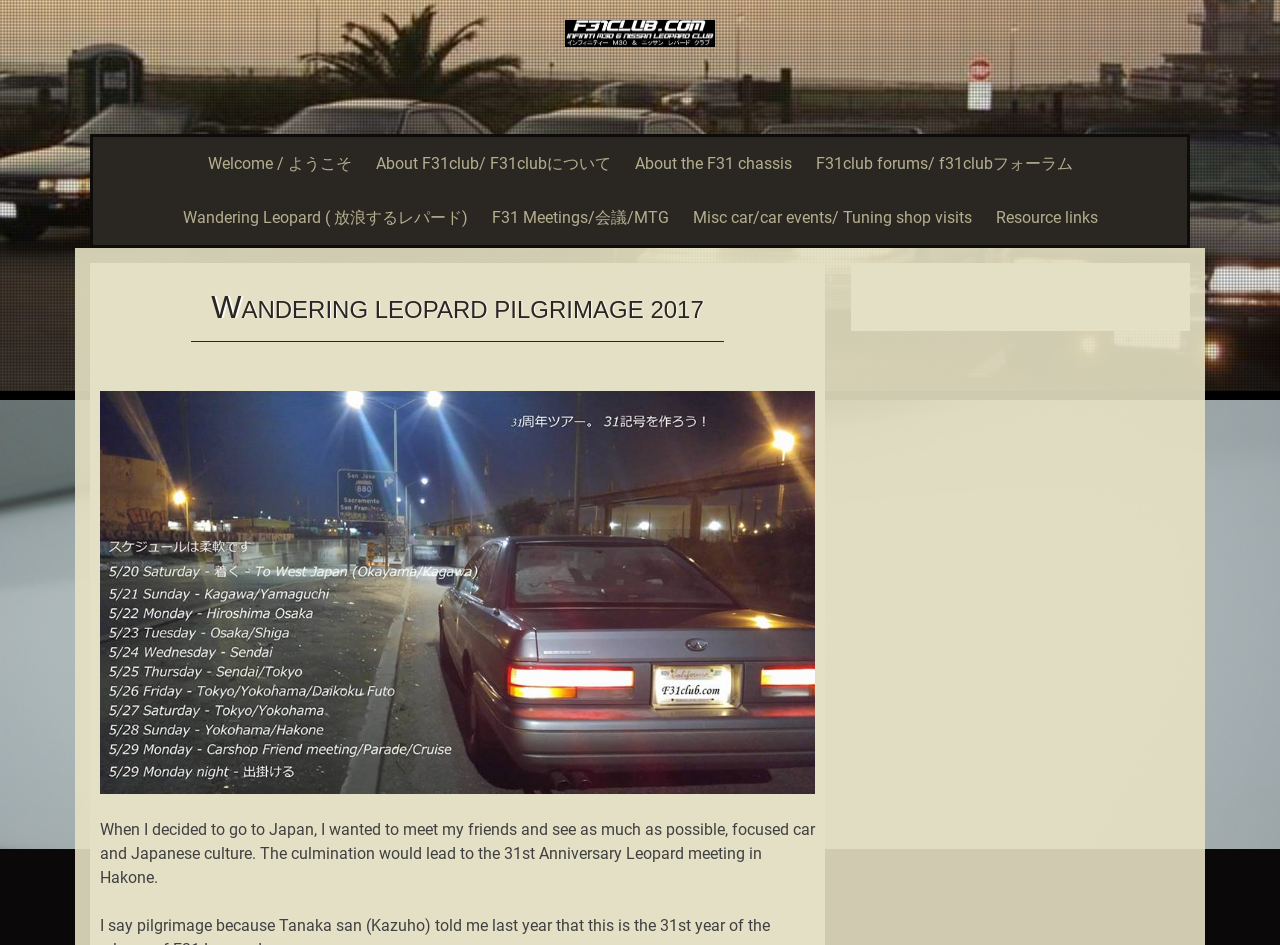Determine the bounding box coordinates of the clickable element to complete this instruction: "go to F31club homepage". Provide the coordinates in the format of four float numbers between 0 and 1, [left, top, right, bottom].

[0.441, 0.034, 0.559, 0.054]